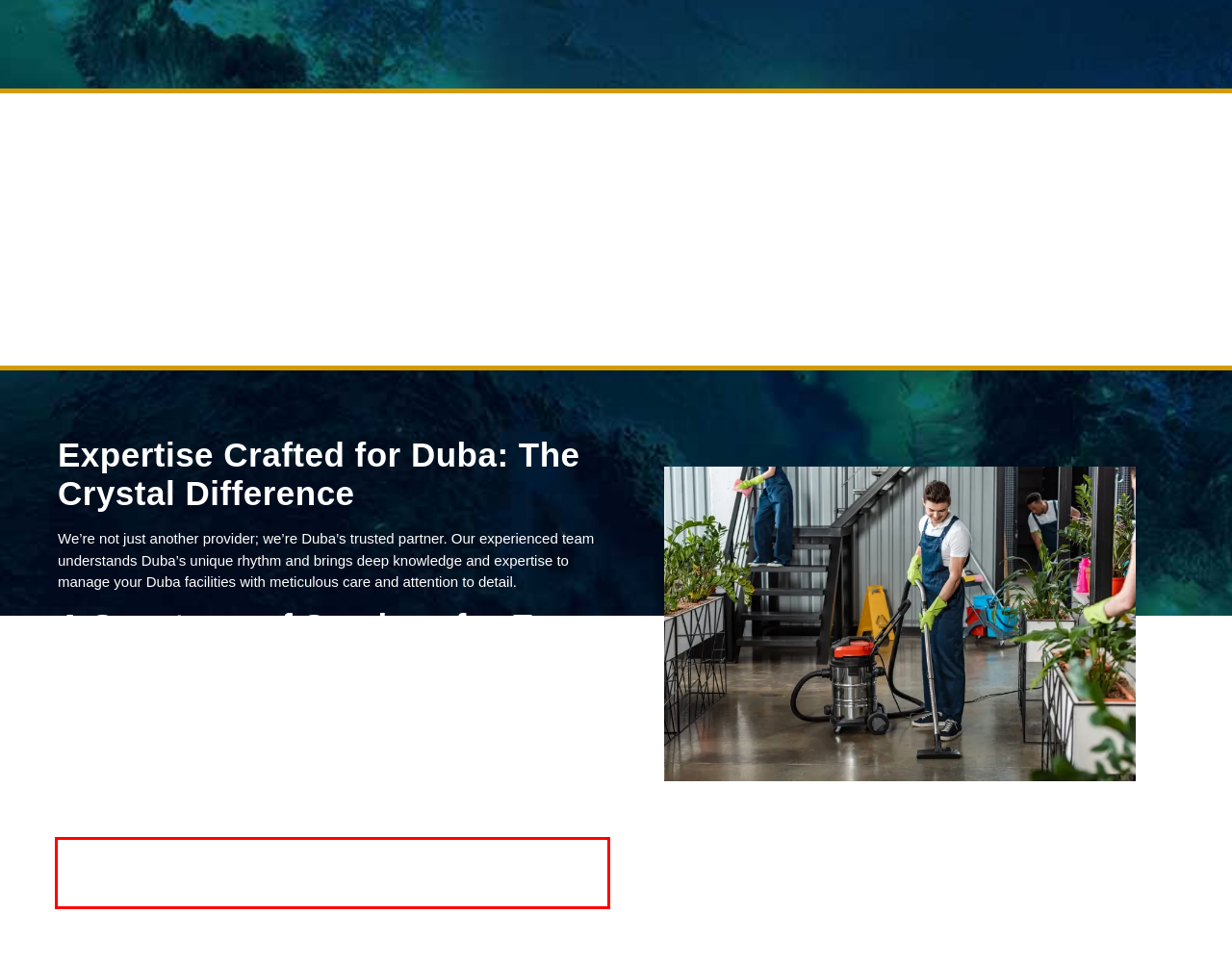Observe the screenshot of the webpage, locate the red bounding box, and extract the text content within it.

Imagine your electrical, plumbing, HVAC, and infrastructure working perfectly, thanks to our preventive and corrective maintenance. We handle Duba renovation, refurbishment, and construction projects efficiently, minimizing disruption.